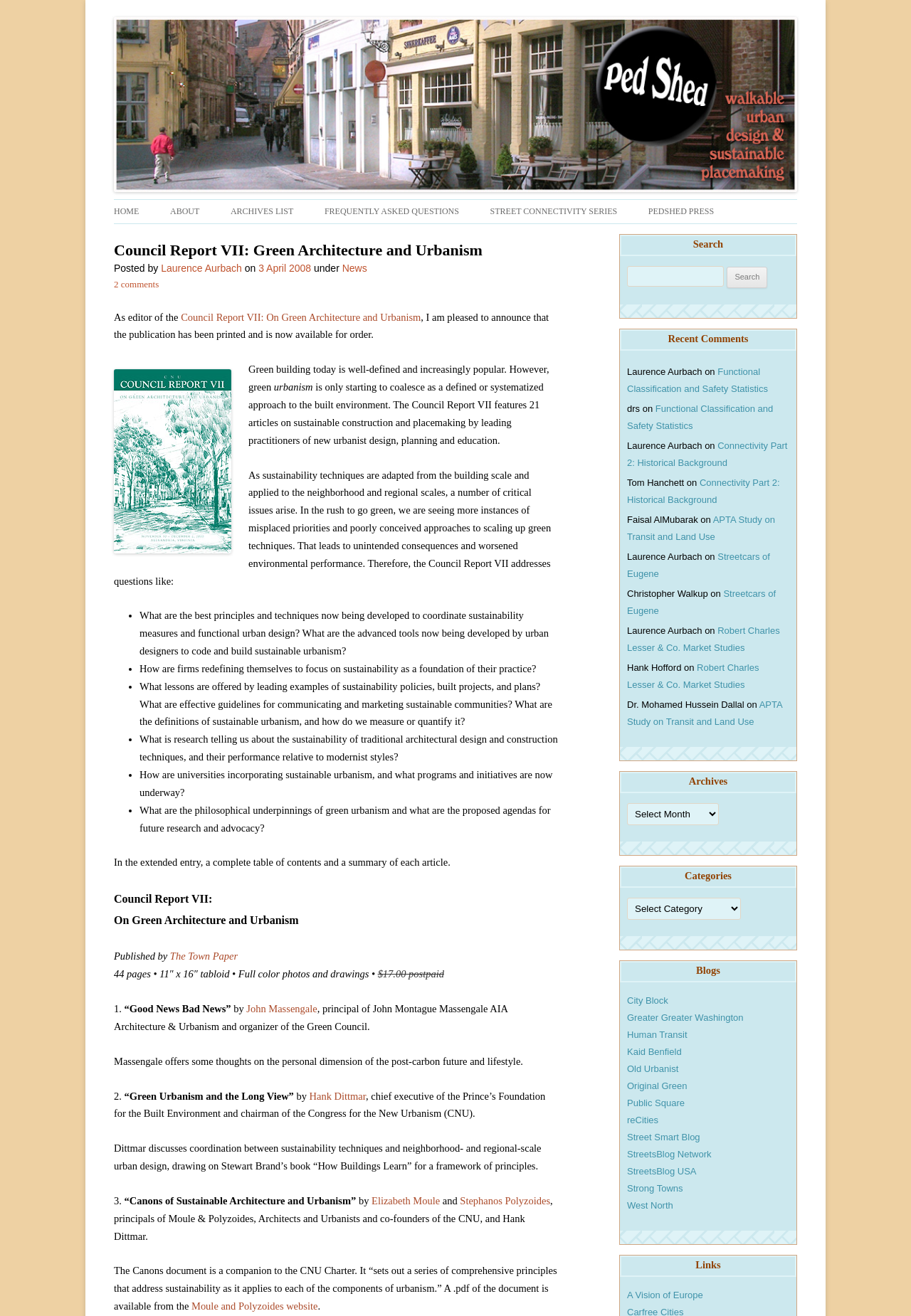Who is the author of the article?
Please answer the question with as much detail as possible using the screenshot.

The author of the article is obtained from the link 'Laurence Aurbach' which is located below the heading 'Council Report VII: Green Architecture and Urbanism'. This link is part of the text 'Posted by Laurence Aurbach on 3 April 2008' which indicates the authorship of the article.